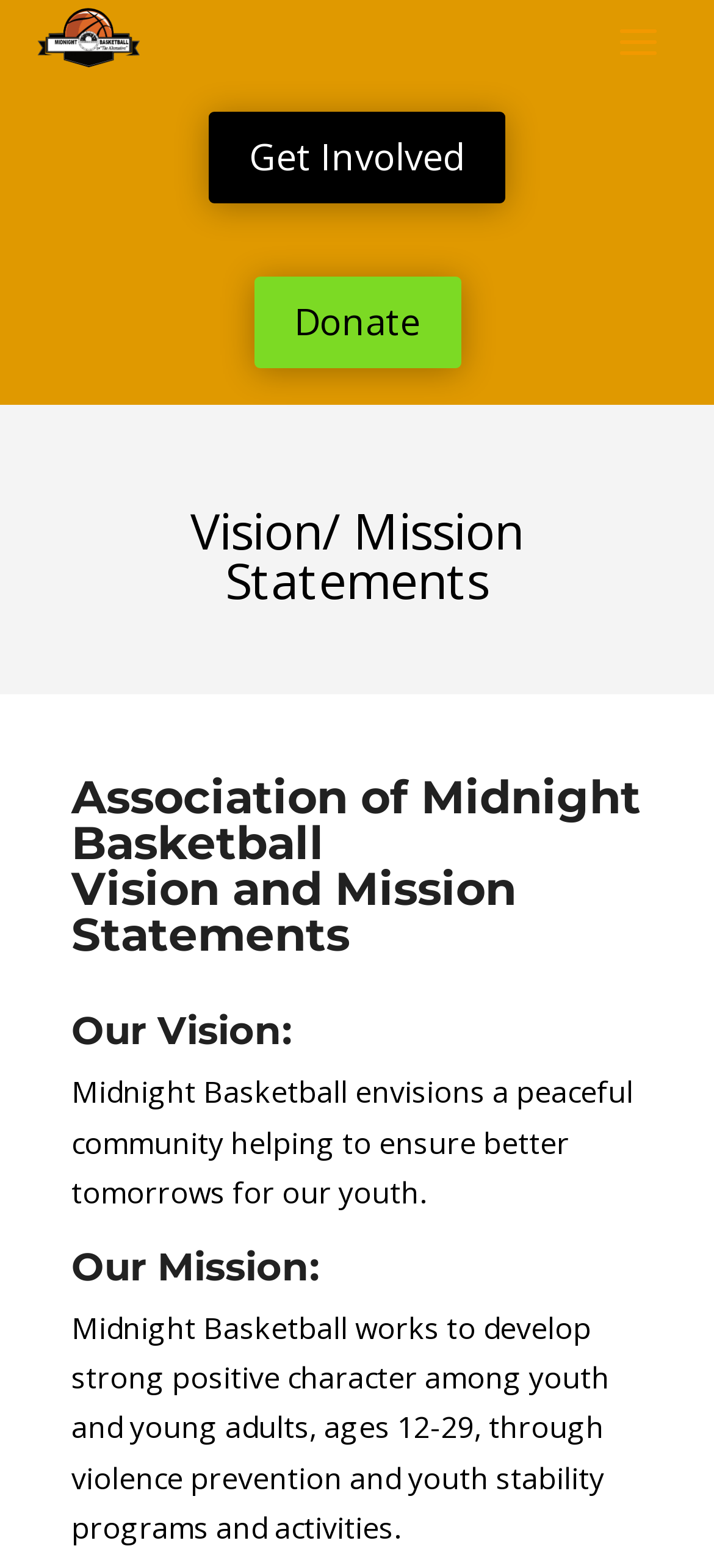Find the bounding box of the UI element described as: "Get Involved". The bounding box coordinates should be given as four float values between 0 and 1, i.e., [left, top, right, bottom].

[0.292, 0.071, 0.708, 0.13]